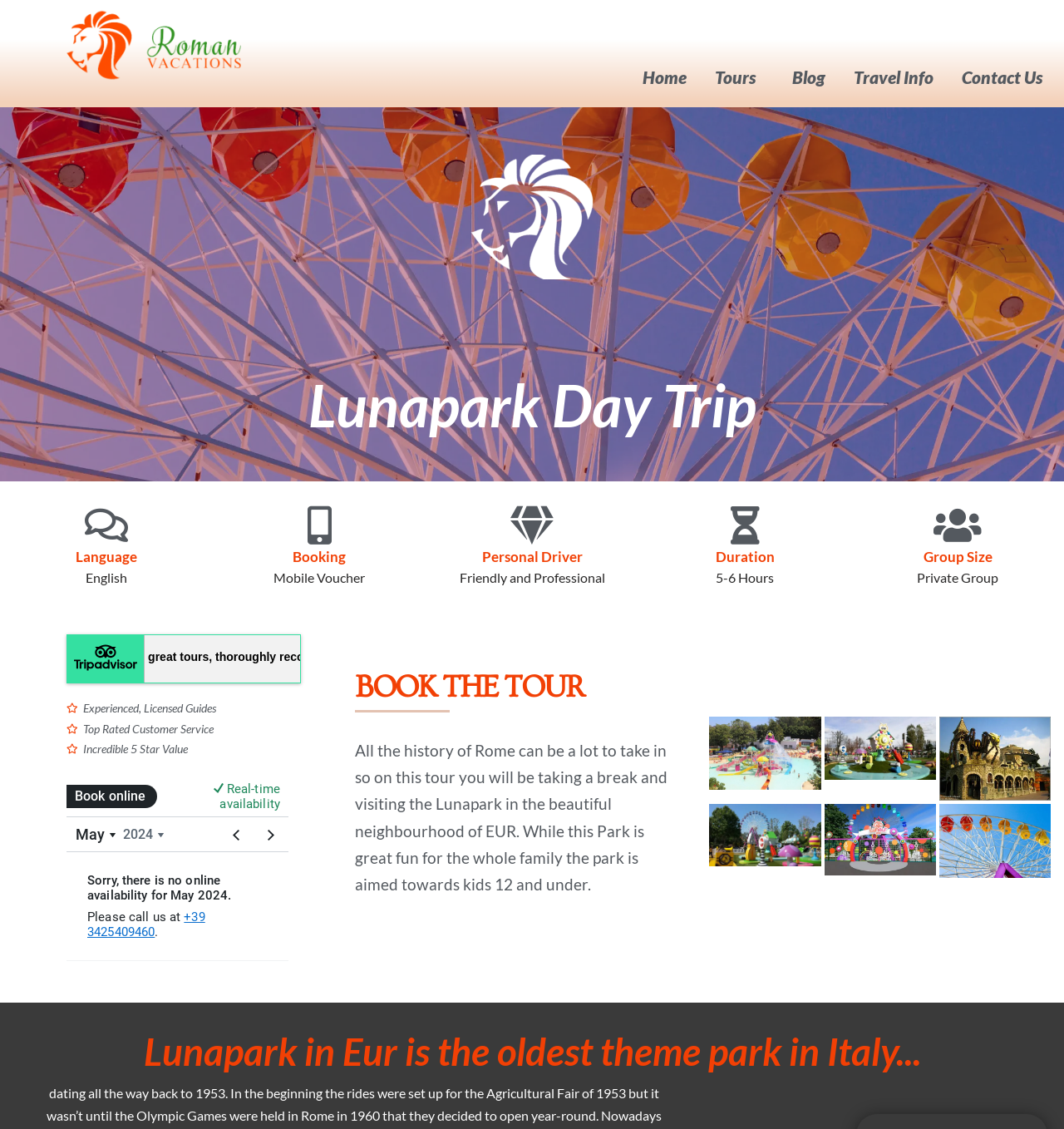Illustrate the webpage thoroughly, mentioning all important details.

This webpage is about a family-friendly amusement park called Lunapark Eur, located near Rome. At the top of the page, there is a navigation menu with links to "Home", "Tours", "Blog", "Travel Info", and "Contact Us". Below the menu, there is a heading that reads "Lunapark Day Trip" with a link to book the tour.

On the left side of the page, there are several headings and static text blocks that provide information about the tour, including the language, booking details, personal driver, duration, and group size. There is also a link to Tripadvisor with a rating and a review quote.

In the middle of the page, there are several images and figures showcasing different aspects of the Lunapark, including water park, kiddie rides, scary rides, and entrance. These images are accompanied by links to learn more about each attraction.

Below the images, there is a block of text that describes the tour, mentioning that it's a break from the history of Rome and a fun day out for the whole family, especially kids under 12. There is also a call-to-action button to book the tour.

At the bottom of the page, there is a heading that provides more information about Lunapark Eur, stating that it's the oldest theme park in Italy.